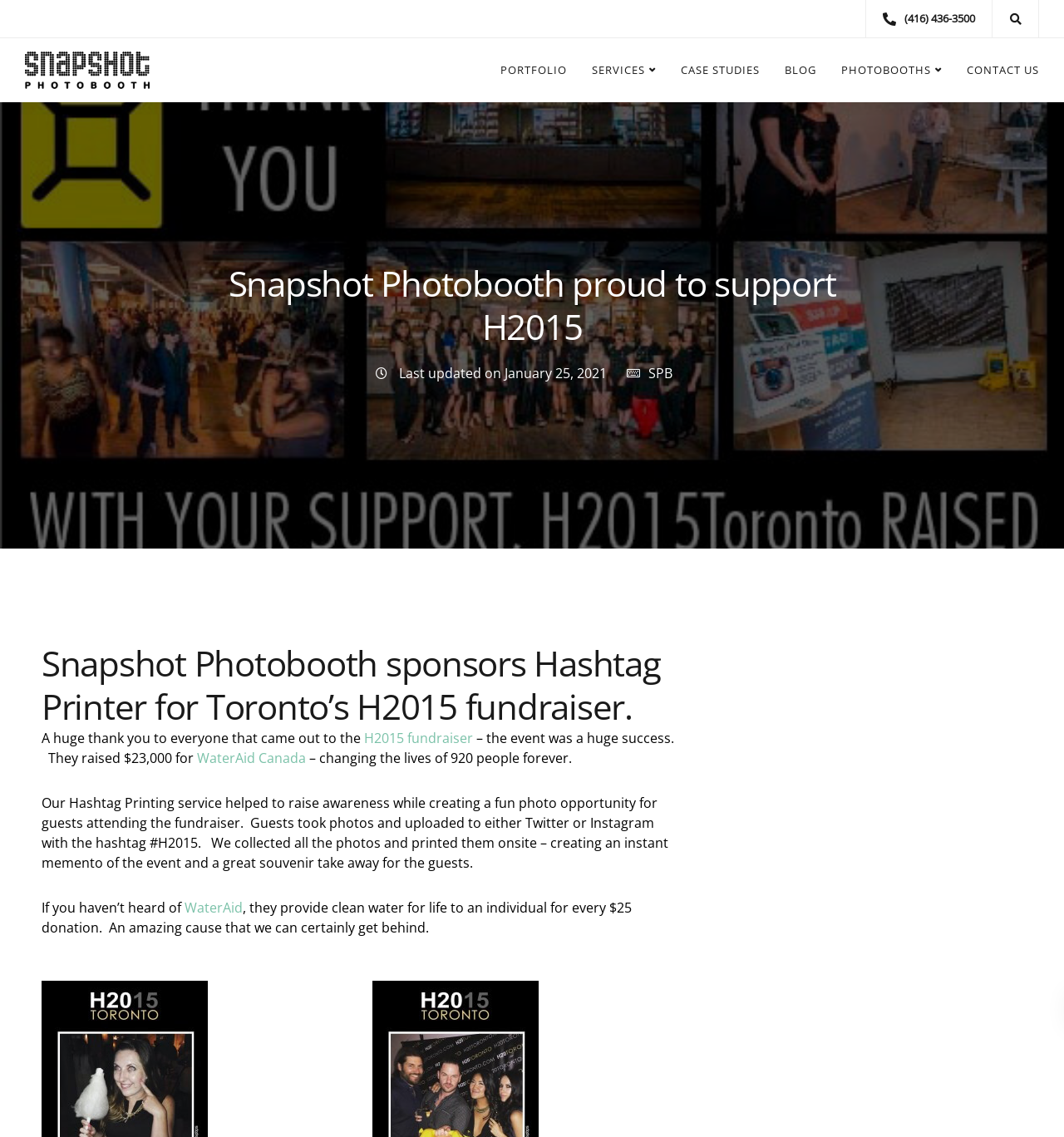Please determine the bounding box coordinates, formatted as (top-left x, top-left y, bottom-right x, bottom-right y), with all values as floating point numbers between 0 and 1. Identify the bounding box of the region described as: PORTFOLIO

[0.459, 0.034, 0.545, 0.09]